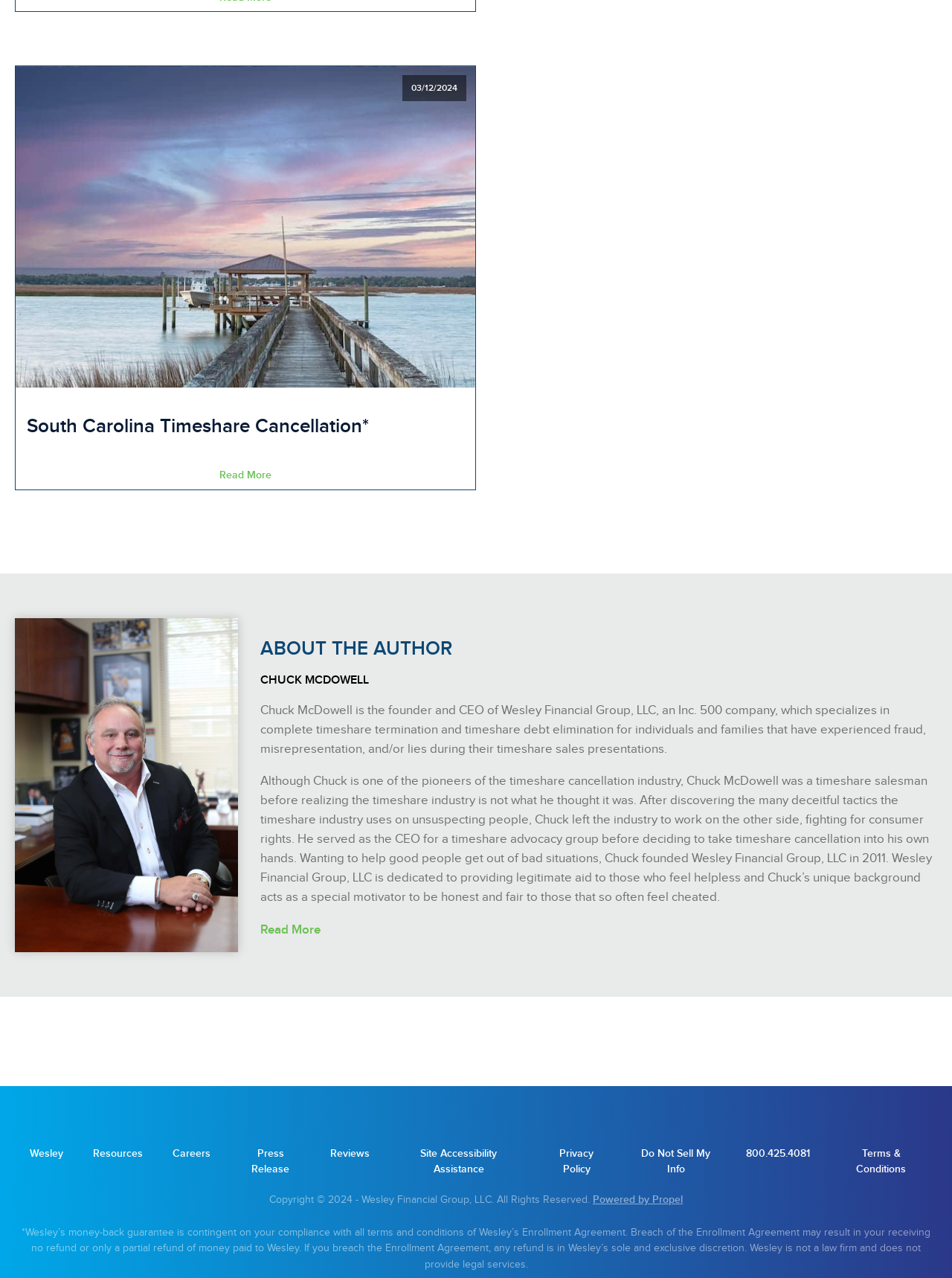What is the name of the founder and CEO of Wesley Financial Group?
Offer a detailed and full explanation in response to the question.

The answer can be found in the heading 'CHUCK MCDOWELL' and the StaticText 'Chuck McDowell is the founder and CEO of Wesley Financial Group, LLC...' which provides information about the author.